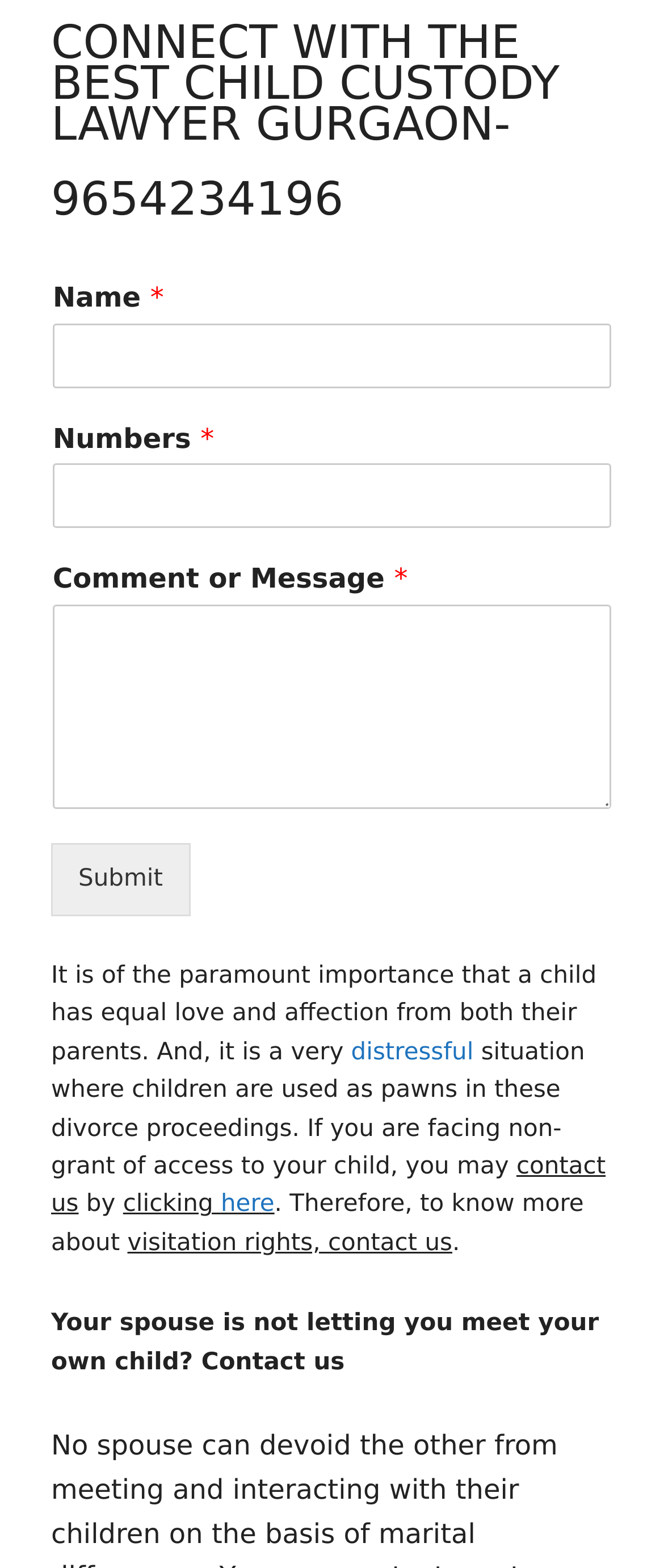What is the situation described in the webpage content?
Can you provide an in-depth and detailed response to the question?

The webpage content describes a situation where children are used as pawns in divorce proceedings, and parents are denied access to their children, highlighting the importance of seeking help from a child custody lawyer.